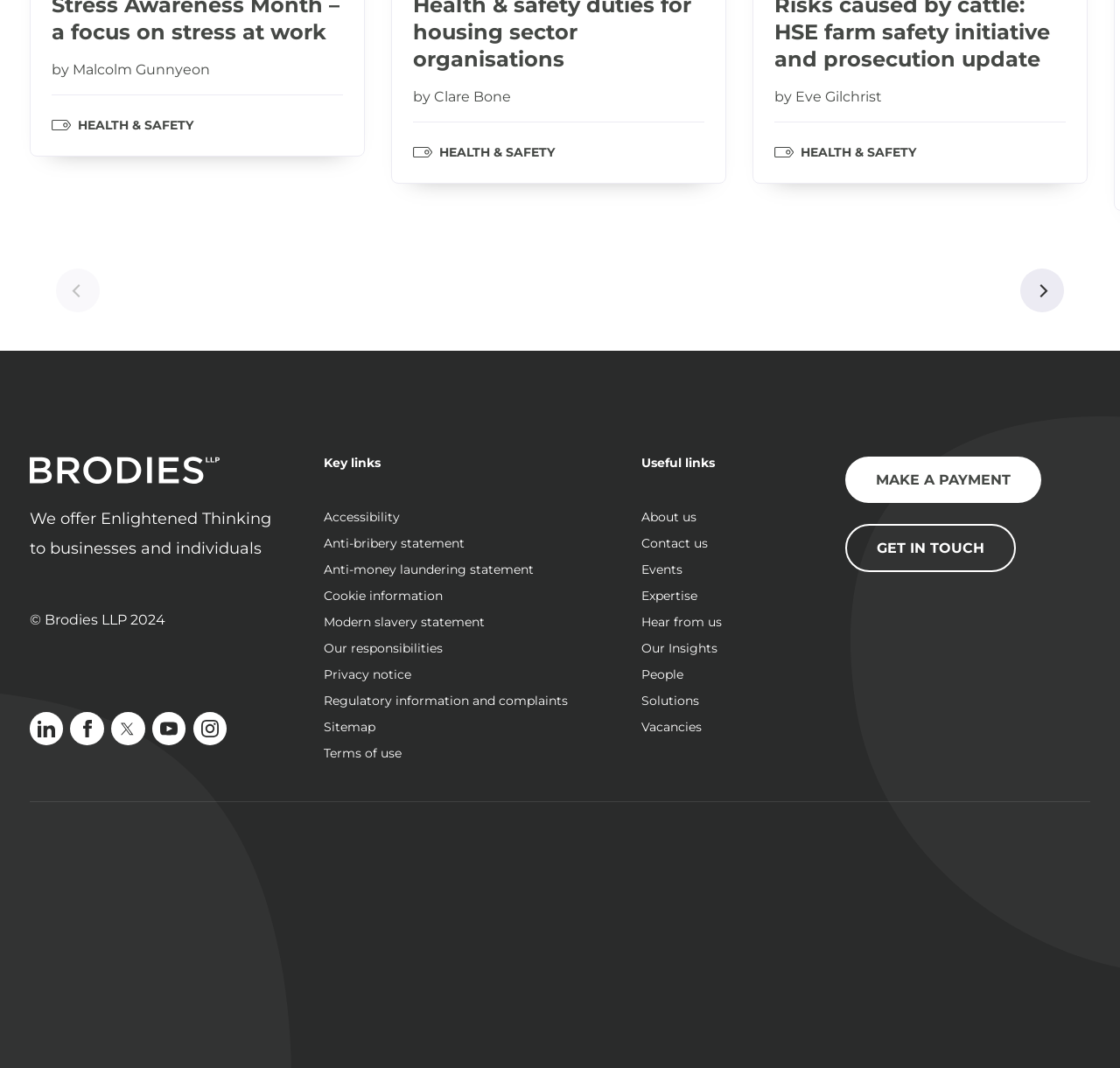Determine the bounding box coordinates of the target area to click to execute the following instruction: "Print Kevin Maginnis' profile as PDF."

None